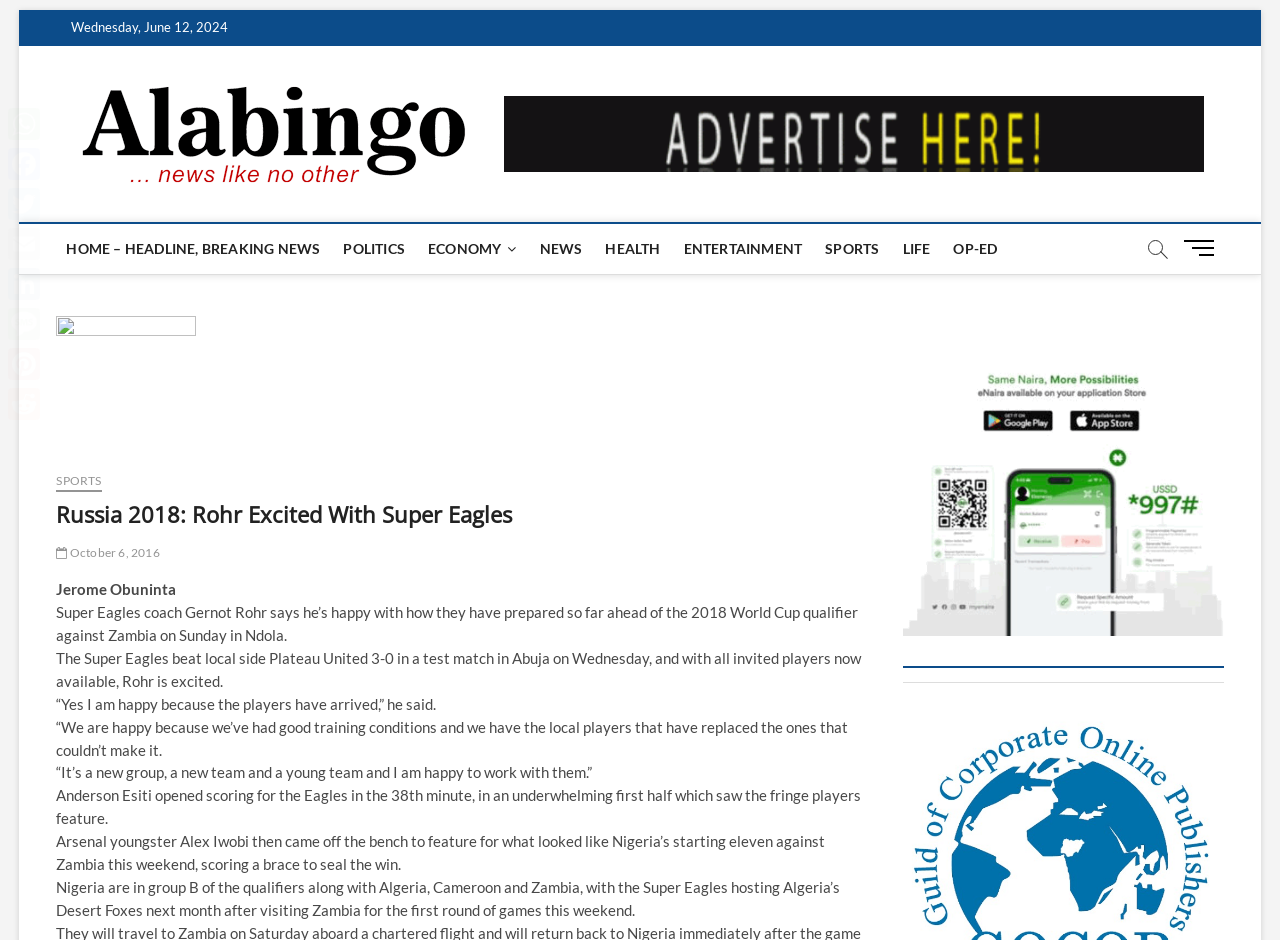Identify and provide the main heading of the webpage.

Russia 2018: Rohr Excited With Super Eagles